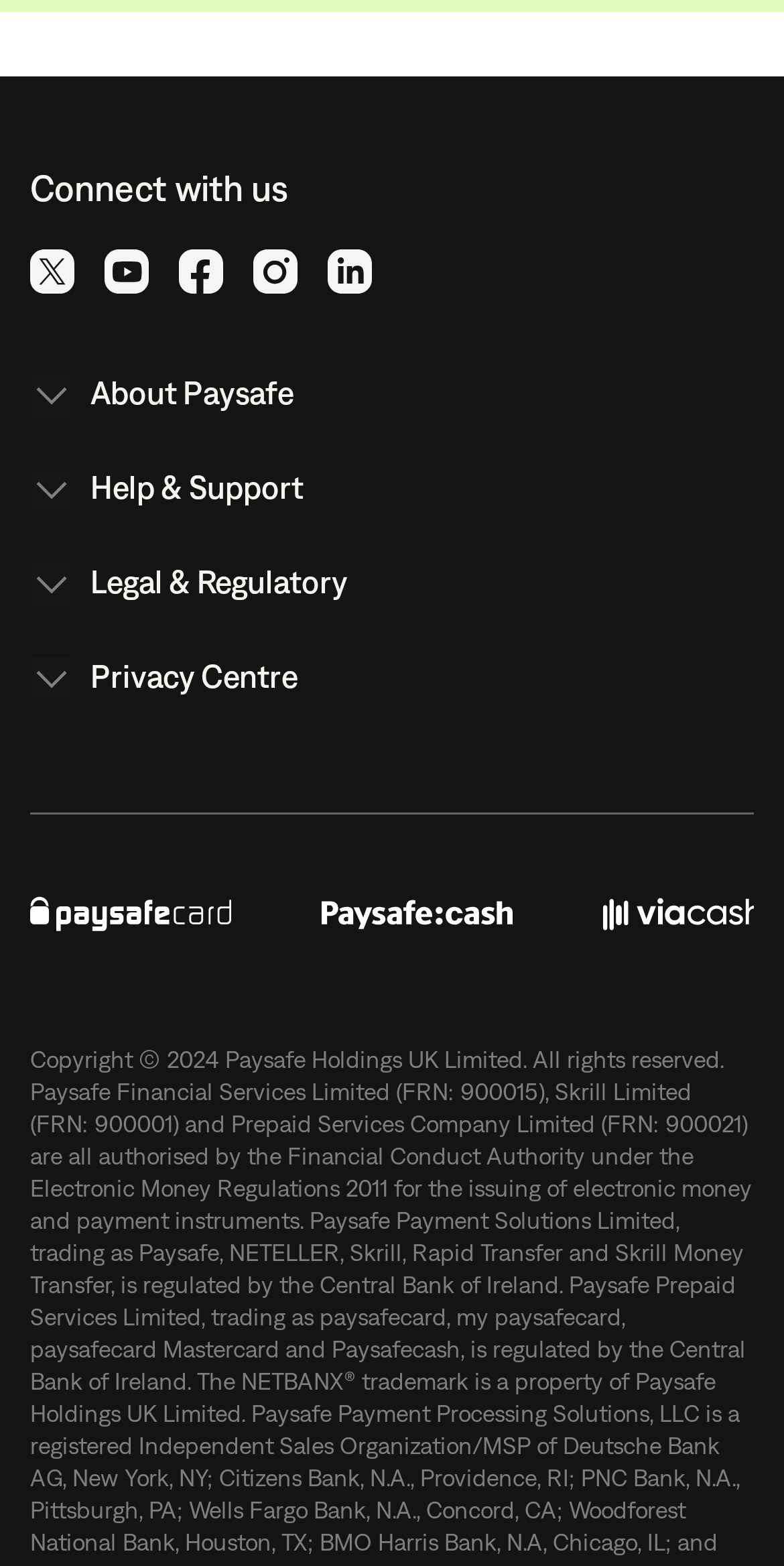What is the name of the company?
Refer to the image and answer the question using a single word or phrase.

Paysafe